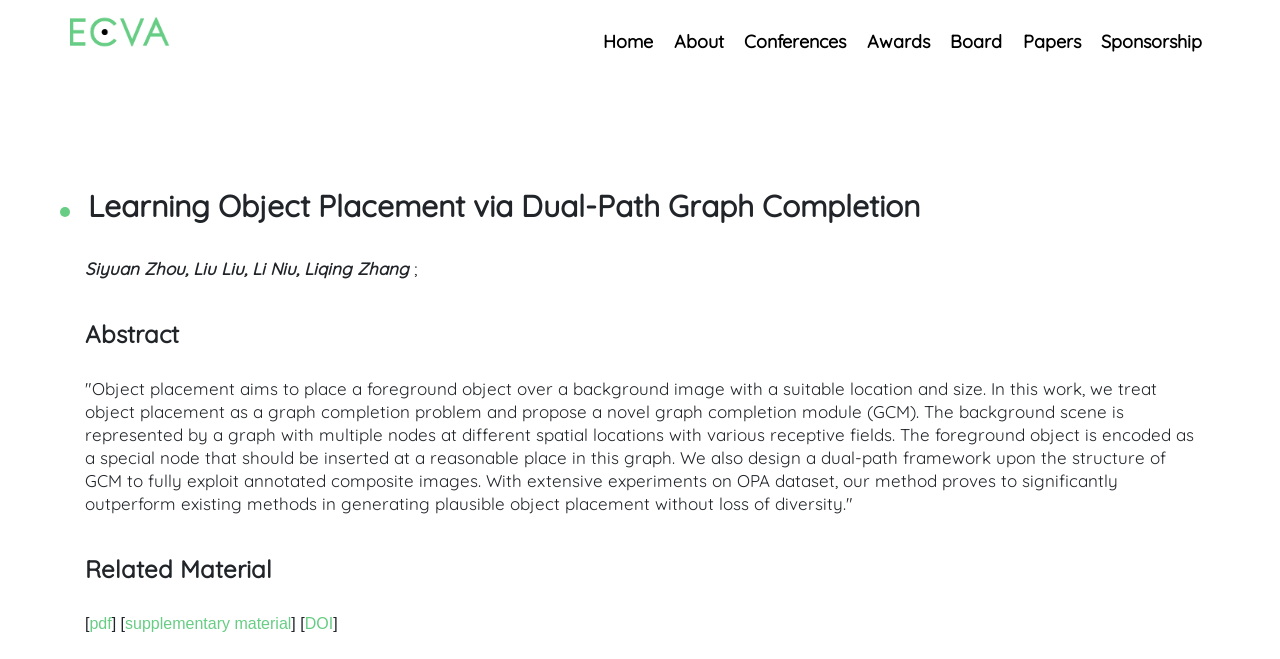What is the purpose of the object placement?
Kindly offer a detailed explanation using the data available in the image.

The purpose of the object placement can be found in the abstract section, where it is mentioned that 'Object placement aims to place a foreground object over a background image with a suitable location and size'.